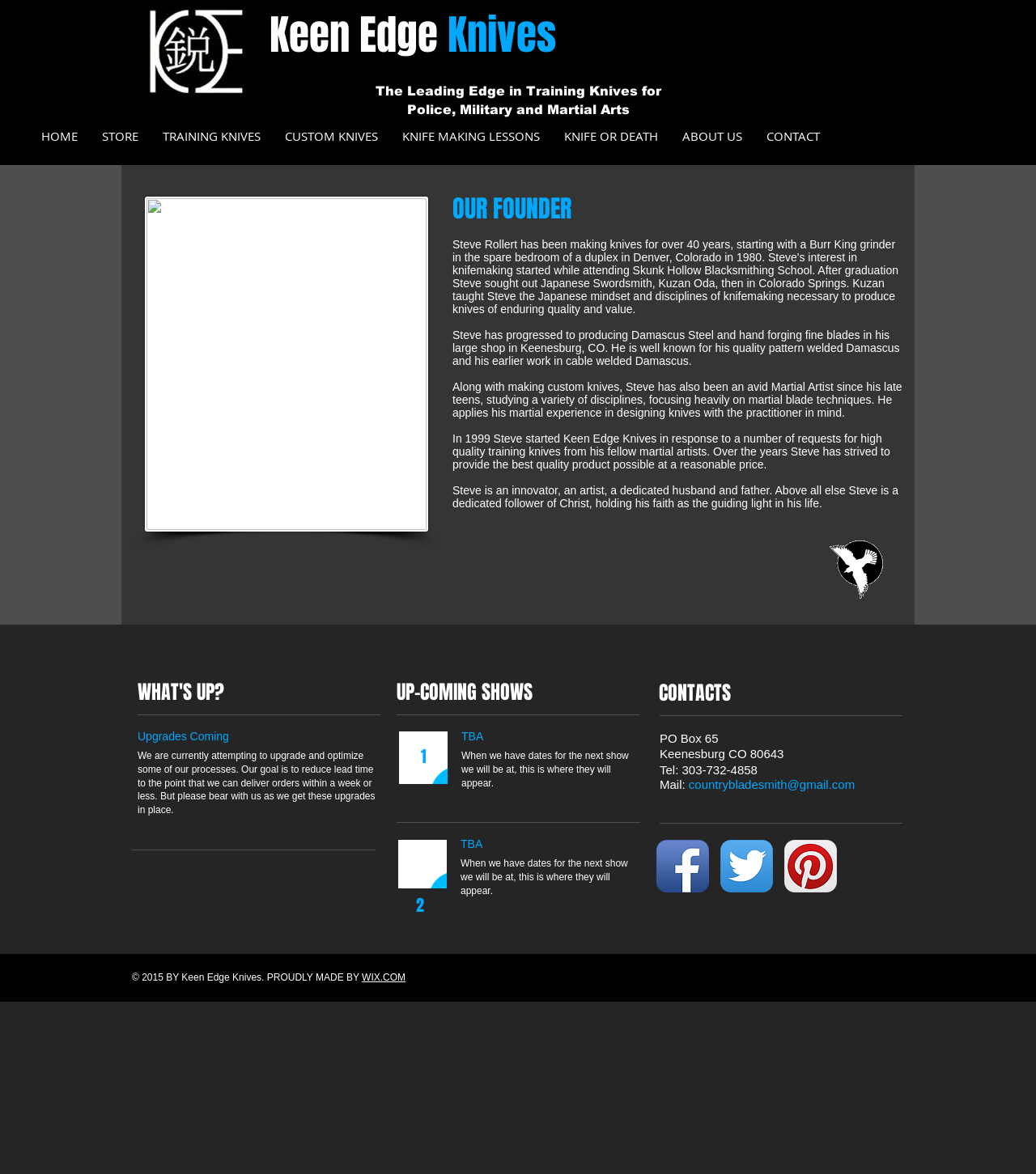Carefully examine the image and provide an in-depth answer to the question: What is the phone number to contact Keen Edge Knives?

The answer can be found in the section 'CONTACTS' where it is written 'Tel: 303-732-4858'.